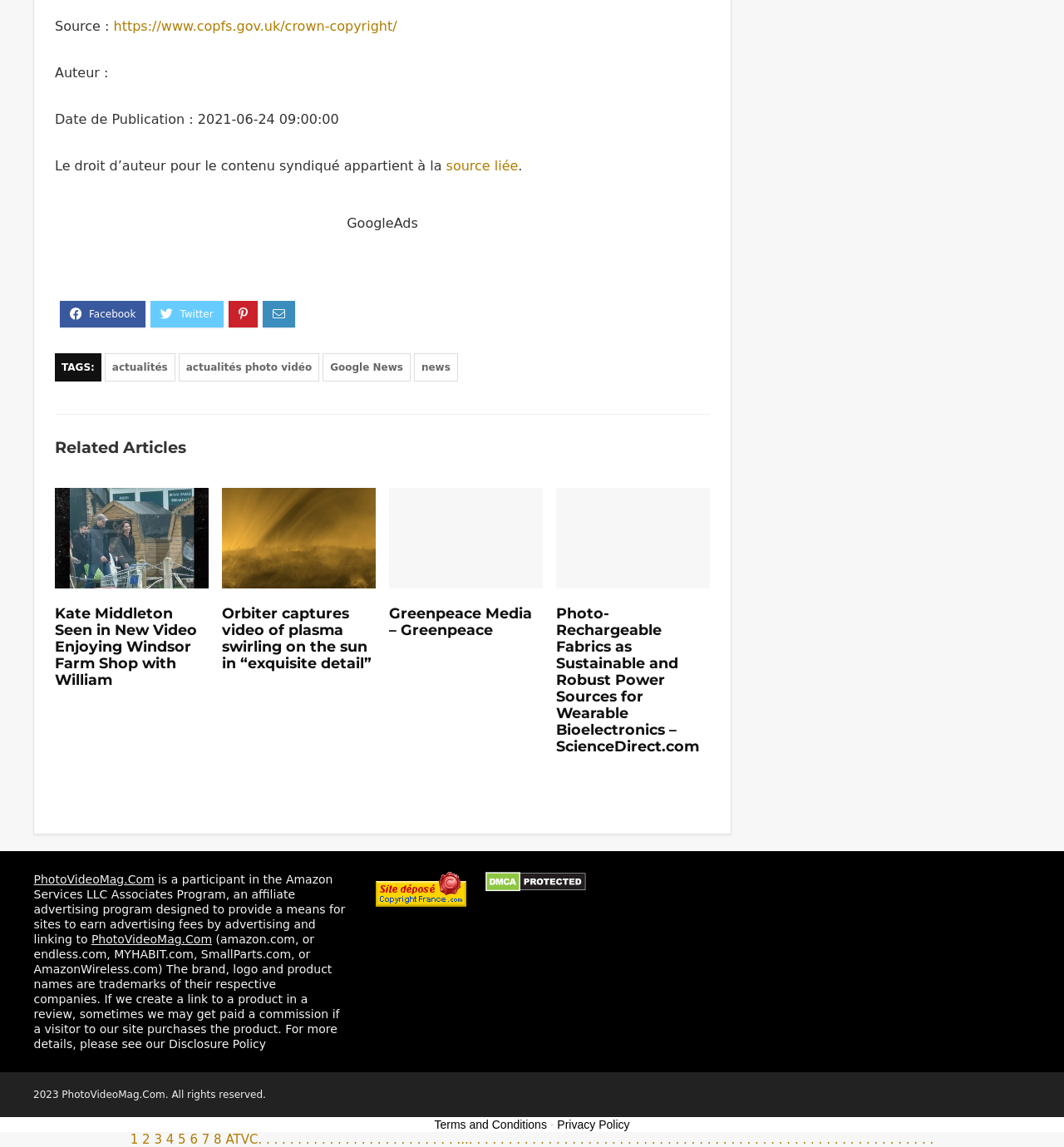What is the name of the website?
Look at the image and answer the question using a single word or phrase.

PhotoVideoMag.Com